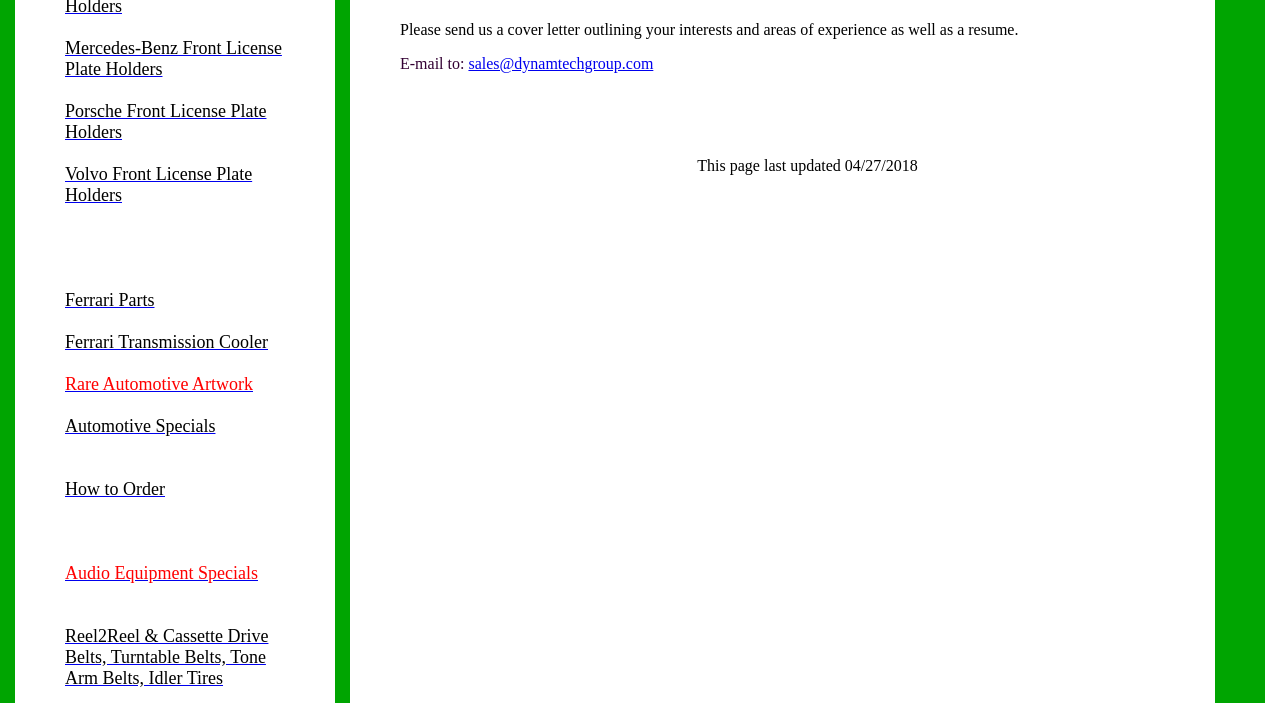Bounding box coordinates are to be given in the format (top-left x, top-left y, bottom-right x, bottom-right y). All values must be floating point numbers between 0 and 1. Provide the bounding box coordinate for the UI element described as: Ferrari Parts

[0.051, 0.413, 0.121, 0.441]